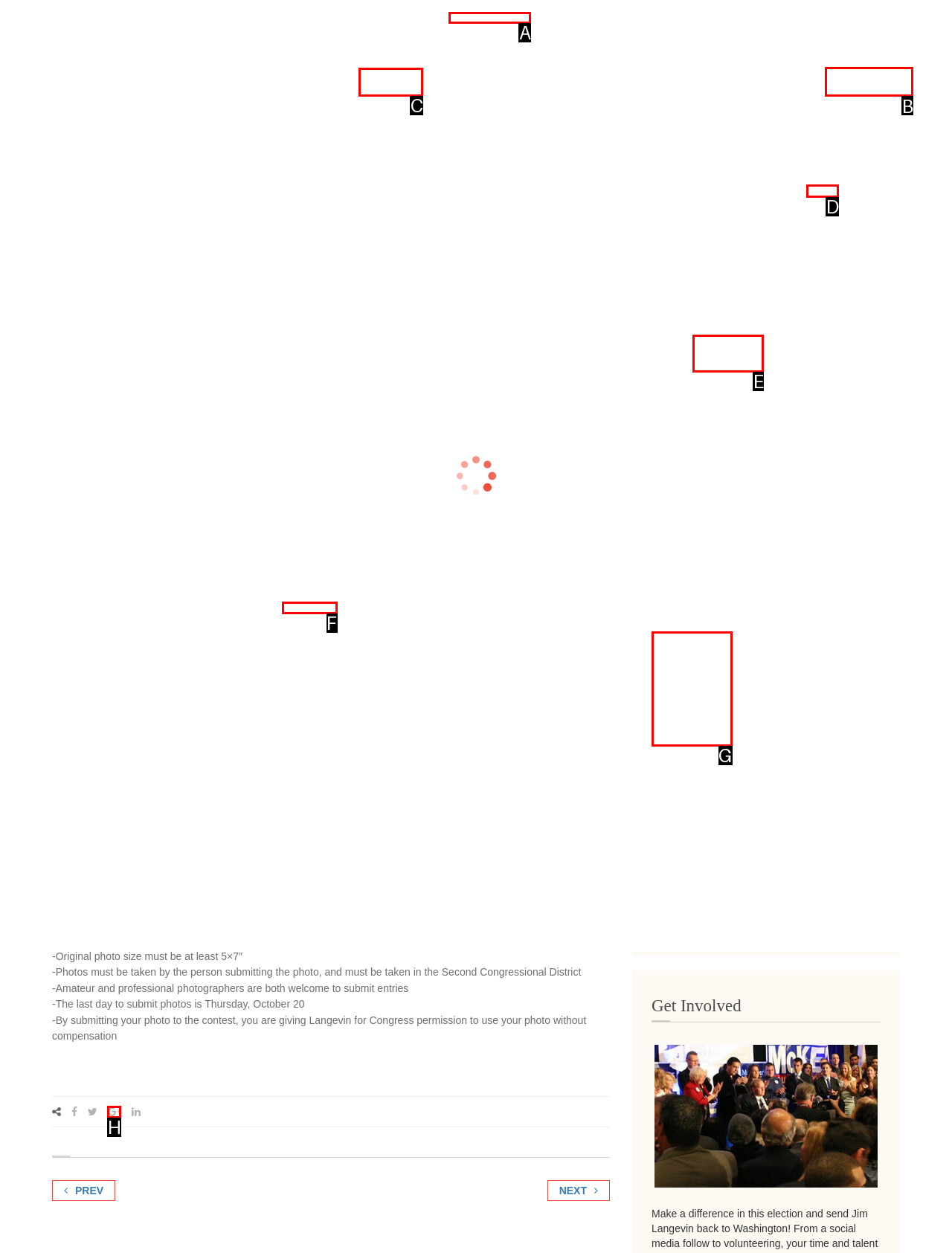To perform the task "Contact Jim Langevin", which UI element's letter should you select? Provide the letter directly.

B